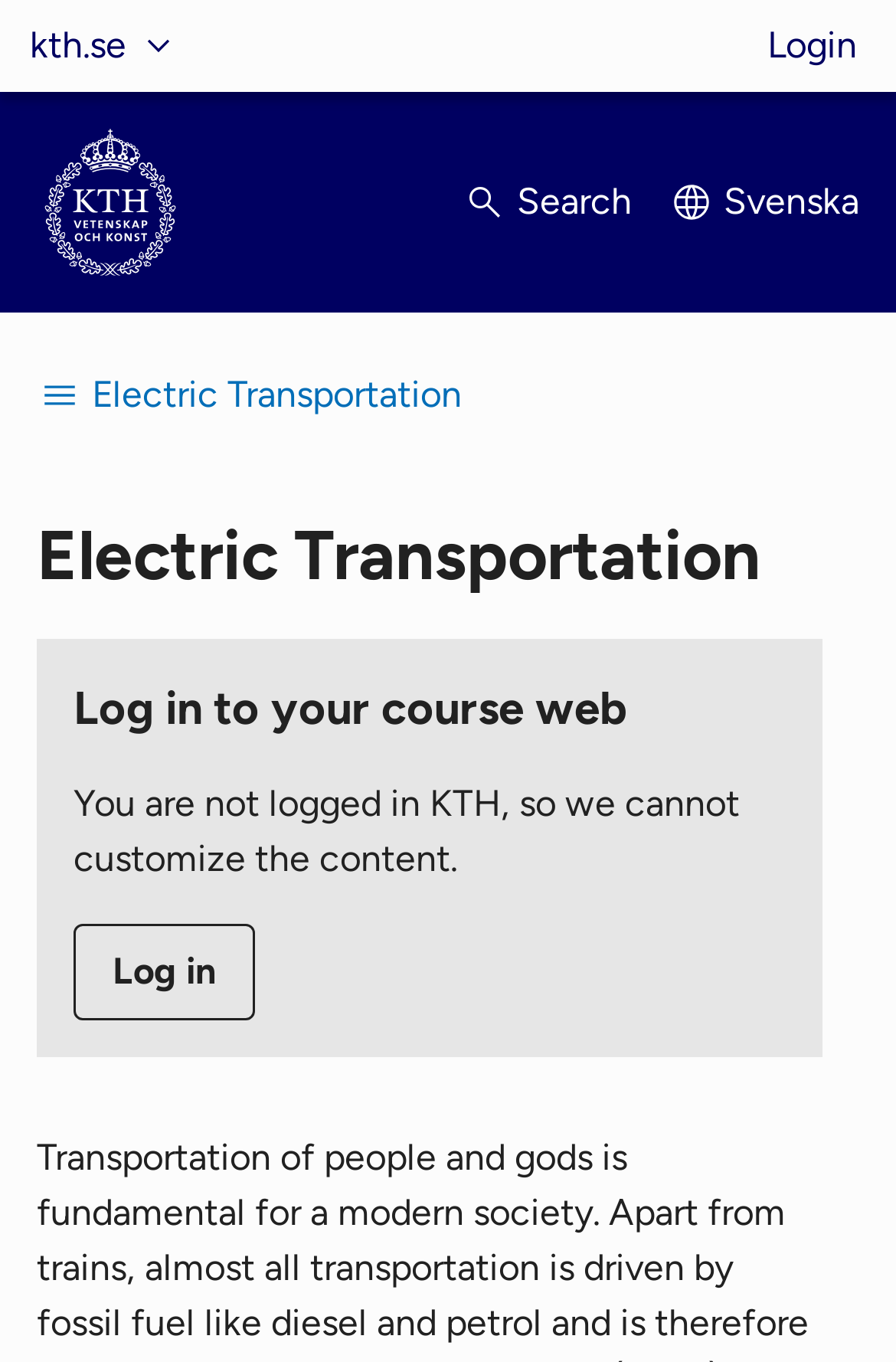What is the current login status?
Based on the screenshot, give a detailed explanation to answer the question.

I found the text 'You are not logged in KTH, so we cannot customize the content.' which indicates that the current login status is not logged in.